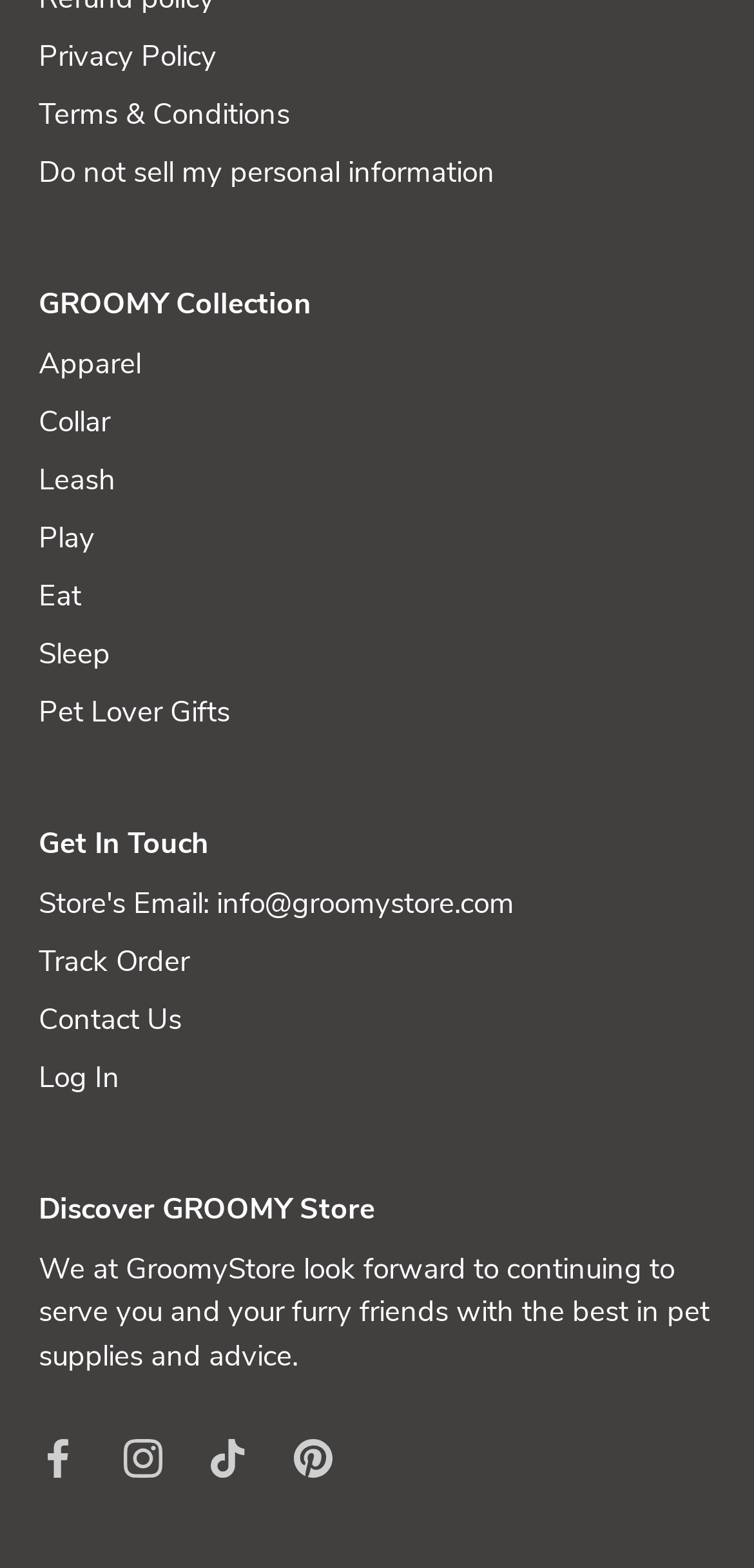What social media platforms is the store on?
Based on the image, give a one-word or short phrase answer.

Facebook, Instagram, Tiktok, Pinterest